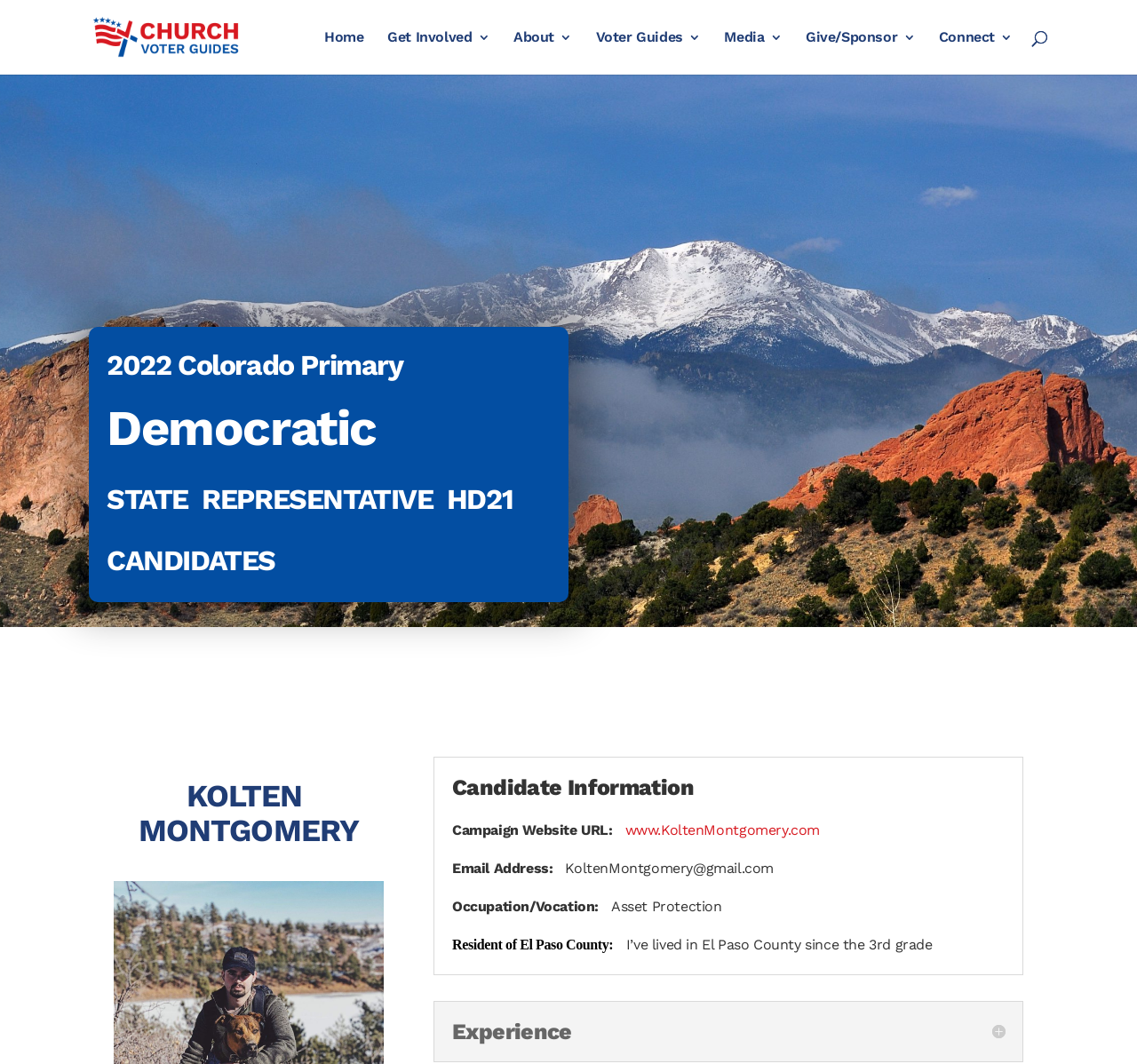Locate the bounding box coordinates of the element that should be clicked to fulfill the instruction: "go to Voter Guides".

[0.524, 0.029, 0.616, 0.07]